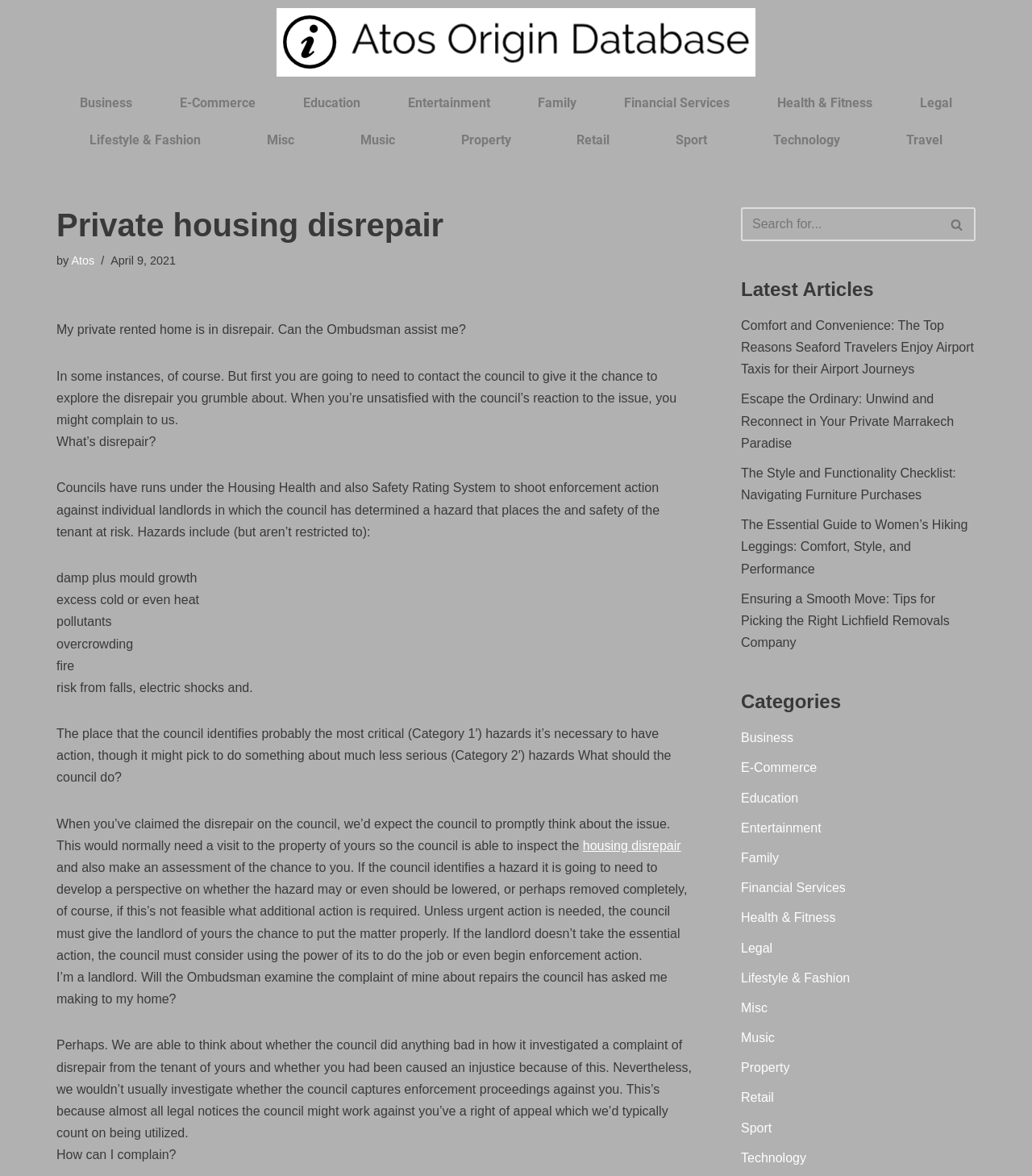Please locate the clickable area by providing the bounding box coordinates to follow this instruction: "View 'Latest Articles'".

[0.718, 0.237, 0.846, 0.255]